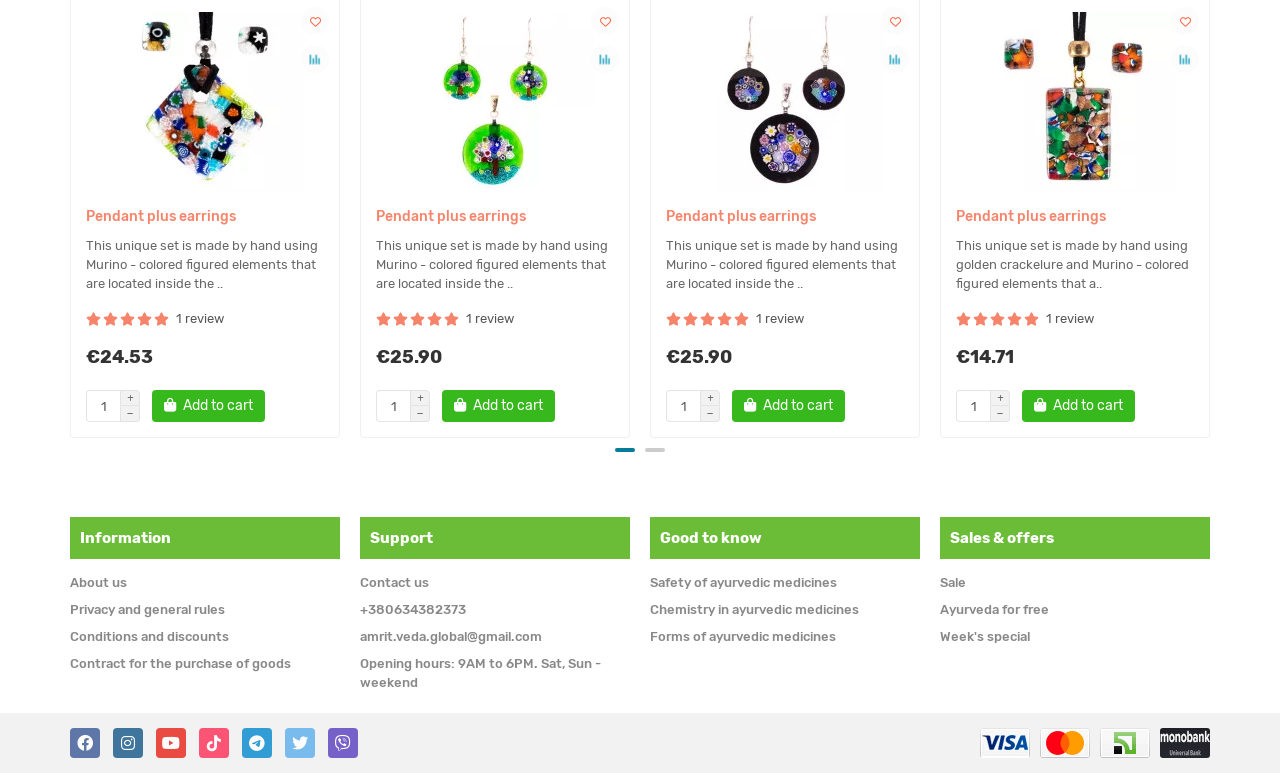Identify the bounding box for the element characterized by the following description: "Pendant plus earrings".

[0.52, 0.268, 0.706, 0.307]